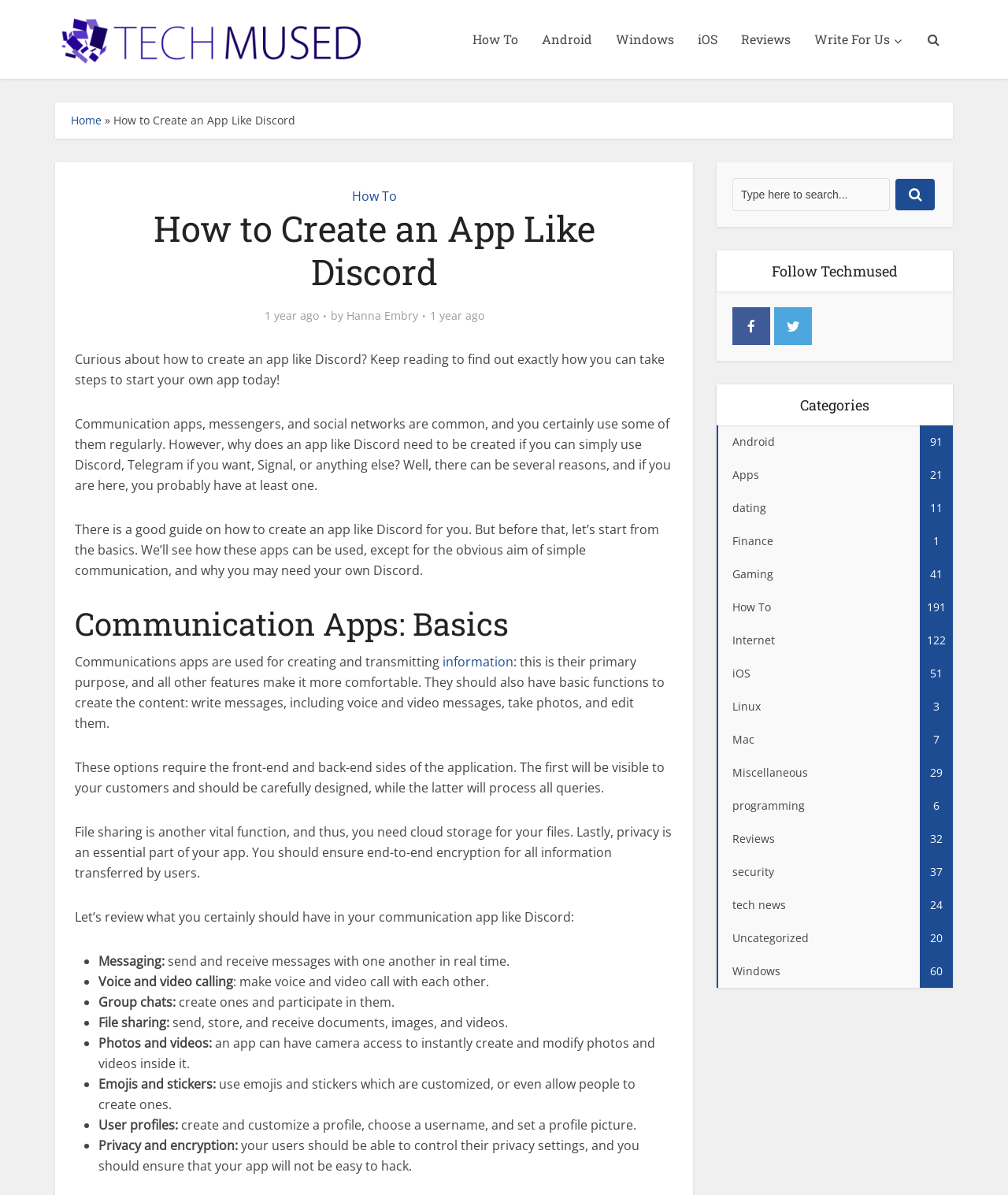Provide the bounding box coordinates of the section that needs to be clicked to accomplish the following instruction: "Search for something in the search bar."

[0.727, 0.149, 0.883, 0.177]